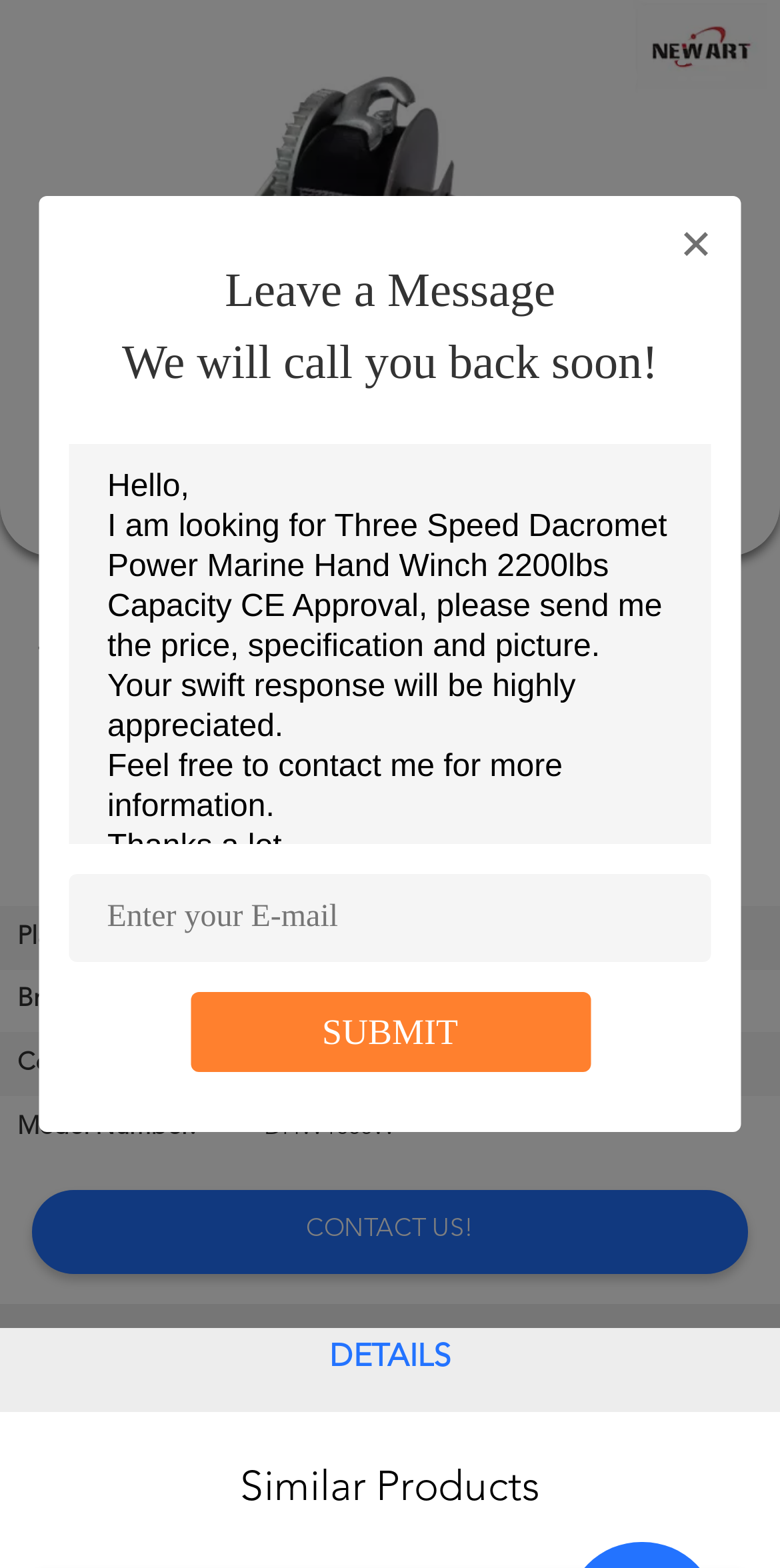Given the element description: "Бібліотека", predict the bounding box coordinates of the UI element it refers to, using four float numbers between 0 and 1, i.e., [left, top, right, bottom].

None